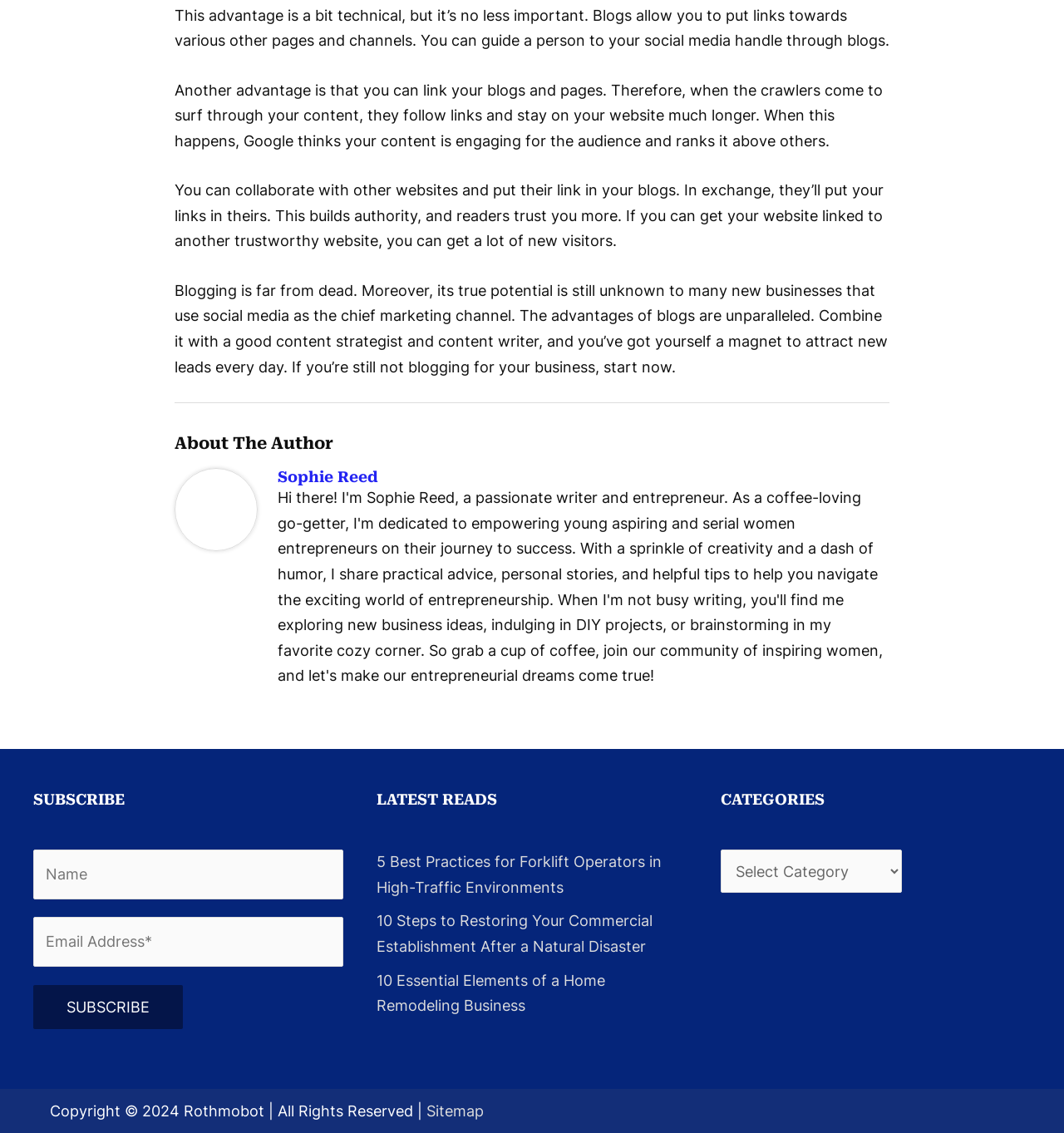Determine the bounding box coordinates of the UI element that matches the following description: "name="email-483" placeholder="Email Address*"". The coordinates should be four float numbers between 0 and 1 in the format [left, top, right, bottom].

[0.031, 0.81, 0.323, 0.853]